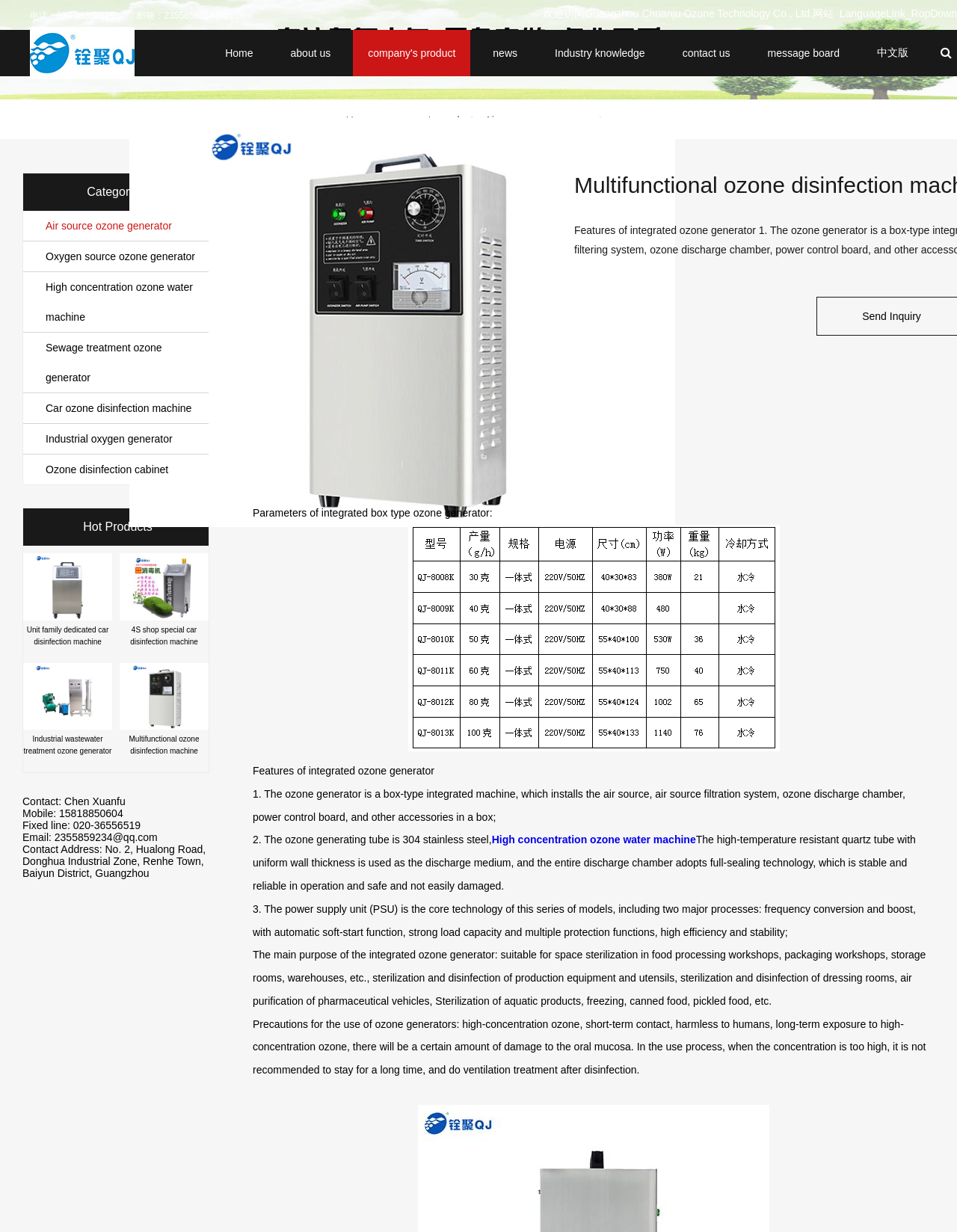Predict the bounding box coordinates of the area that should be clicked to accomplish the following instruction: "Click the 'company's product' link". The bounding box coordinates should consist of four float numbers between 0 and 1, i.e., [left, top, right, bottom].

[0.369, 0.024, 0.492, 0.062]